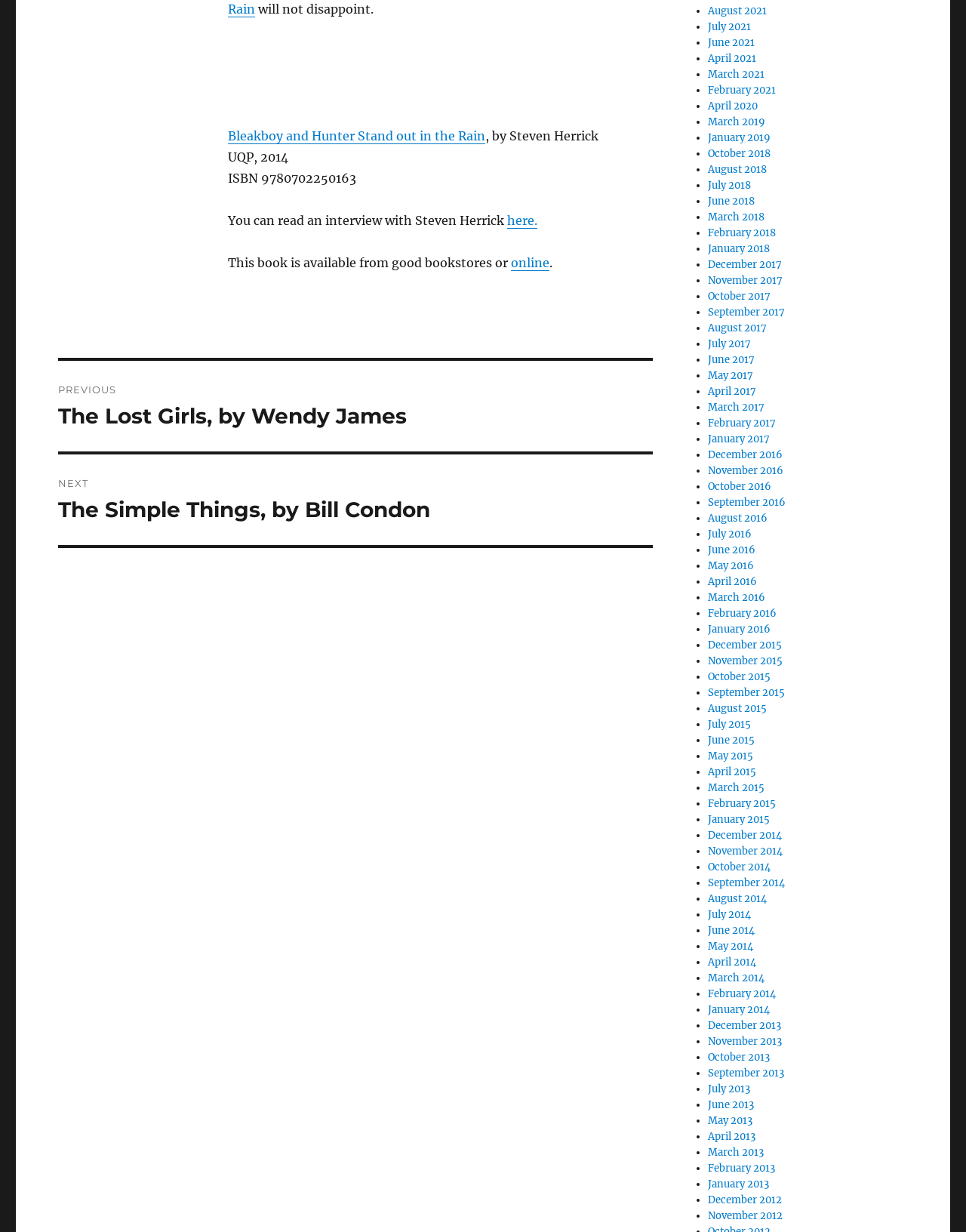Using the details from the image, please elaborate on the following question: What is the ISBN of the book?

The ISBN of the book can be found in the text 'ISBN 9780702250163' which is a static text element with ID 417, located below the book title and author.